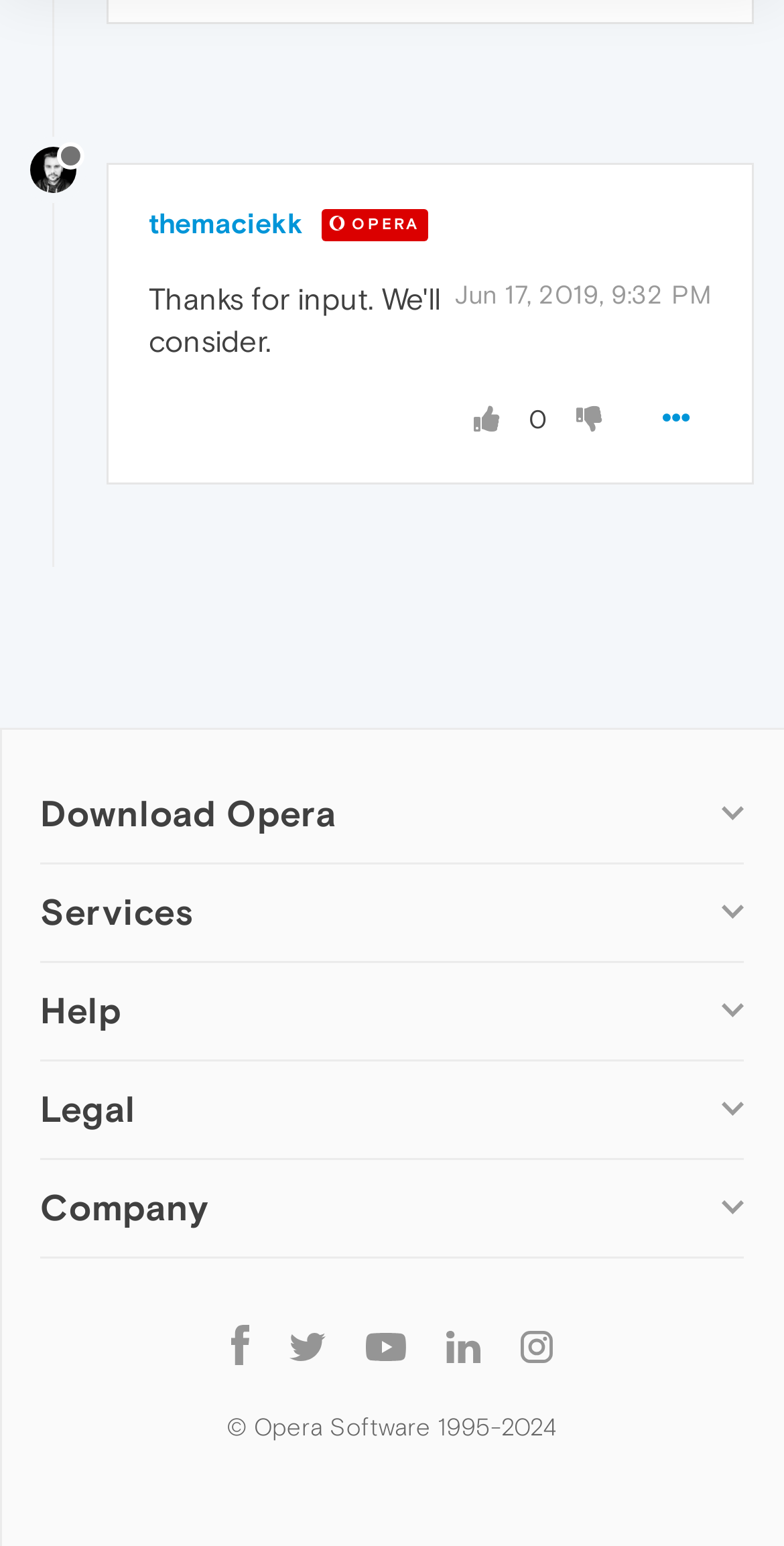What is the name of the company that developed Opera?
Look at the image and respond with a one-word or short phrase answer.

Opera Software